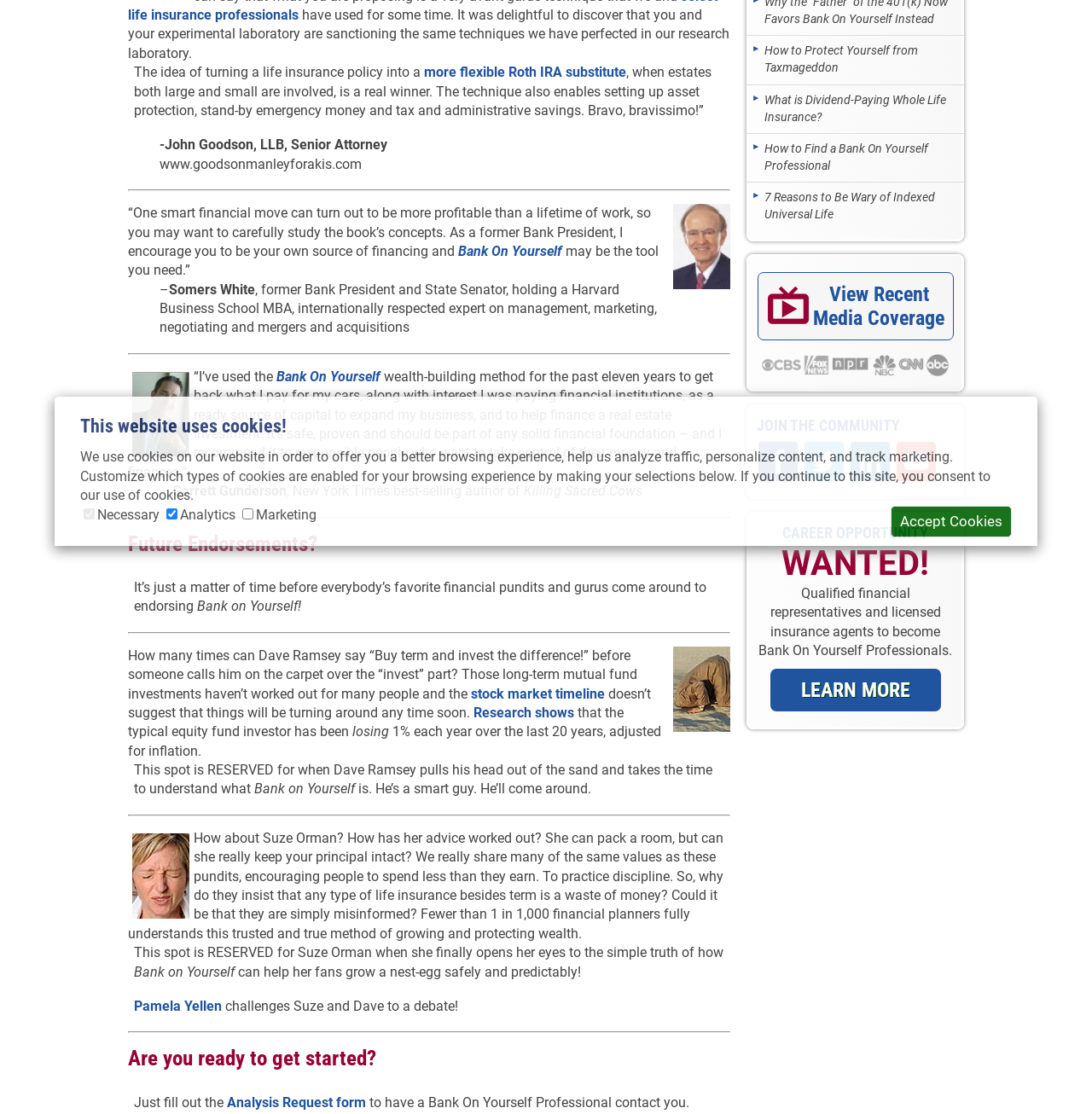Using the given element description, provide the bounding box coordinates (top-left x, top-left y, bottom-right x, bottom-right y) for the corresponding UI element in the screenshot: Analysis Request form

[0.208, 0.982, 0.335, 0.997]